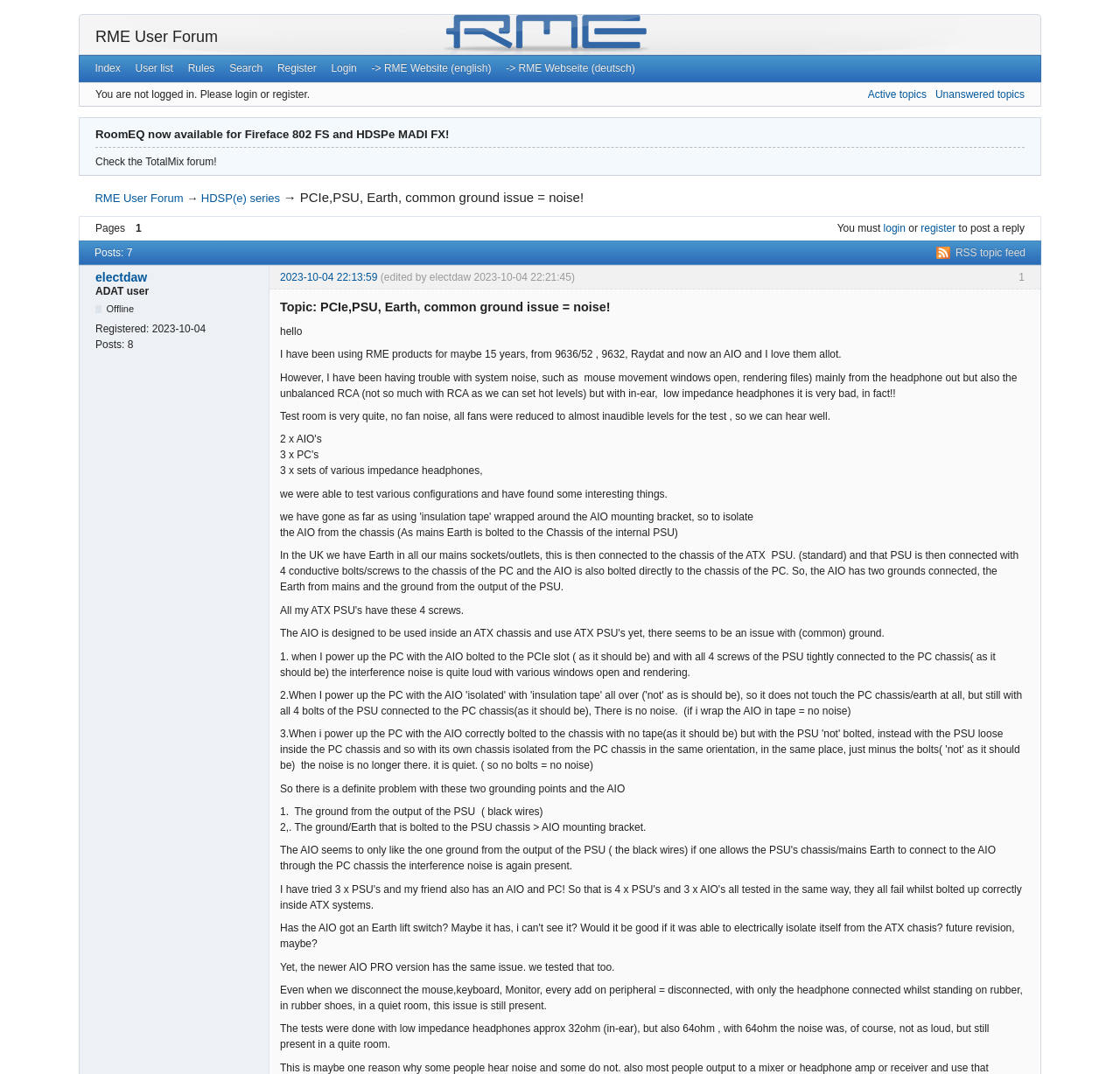Indicate the bounding box coordinates of the clickable region to achieve the following instruction: "View active topics."

[0.775, 0.082, 0.827, 0.093]